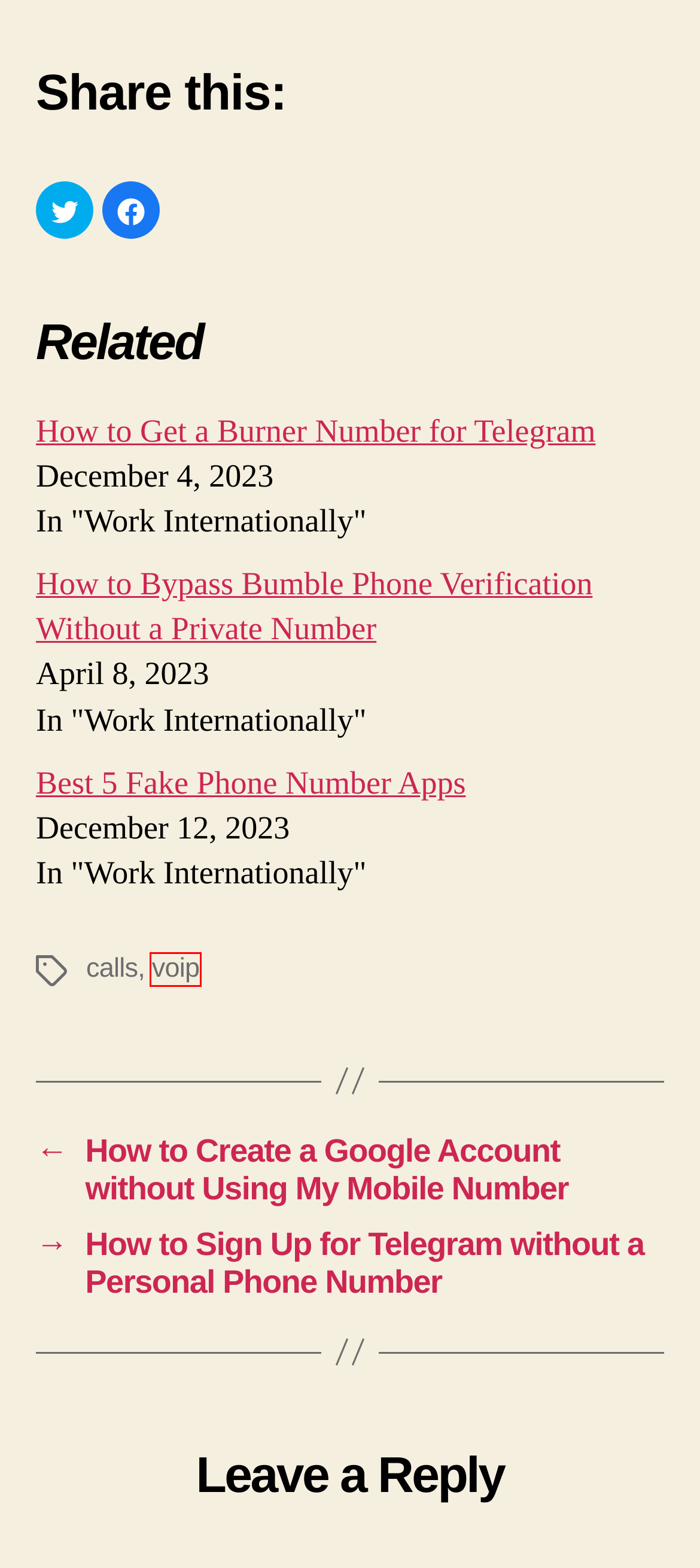Observe the webpage screenshot and focus on the red bounding box surrounding a UI element. Choose the most appropriate webpage description that corresponds to the new webpage after clicking the element in the bounding box. Here are the candidates:
A. Best 5 Fake Phone Number Apps – Cine Hinsdale
B. voip – Cine Hinsdale
C. How to Get a Burner Number for Telegram – Cine Hinsdale
D. How to Bypass Bumble Phone Verification Without a Private Number – Cine Hinsdale
E. Best 5 Texting Apps that Can Receive Verification Codes – Cine Hinsdale
F. calls – Cine Hinsdale
G. How to Create a Google Account without Using My Mobile Number – Cine Hinsdale
H. How to Sign Up for Telegram without a Personal Phone Number – Cine Hinsdale

B